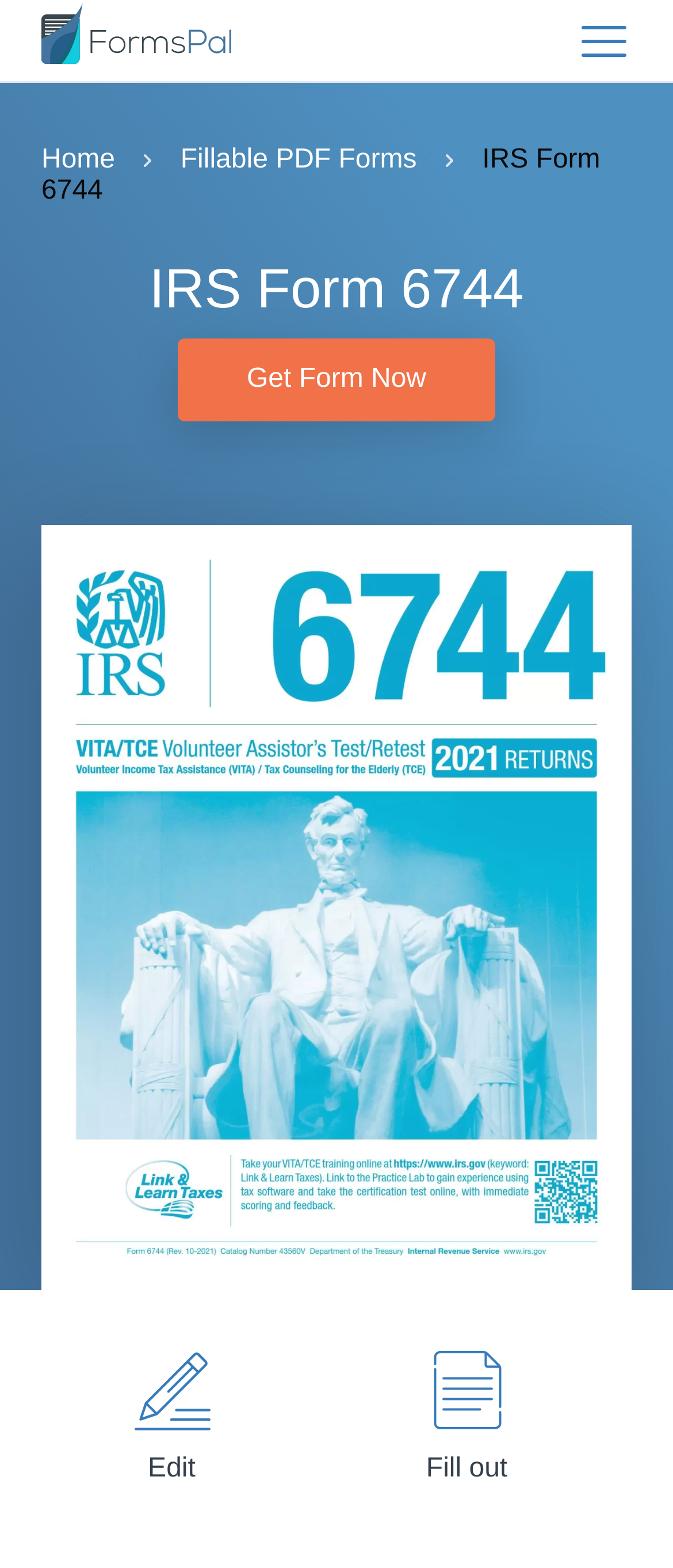Extract the bounding box coordinates for the HTML element that matches this description: "aria-label="FormsPal Logo"". The coordinates should be four float numbers between 0 and 1, i.e., [left, top, right, bottom].

[0.062, 0.026, 0.344, 0.045]